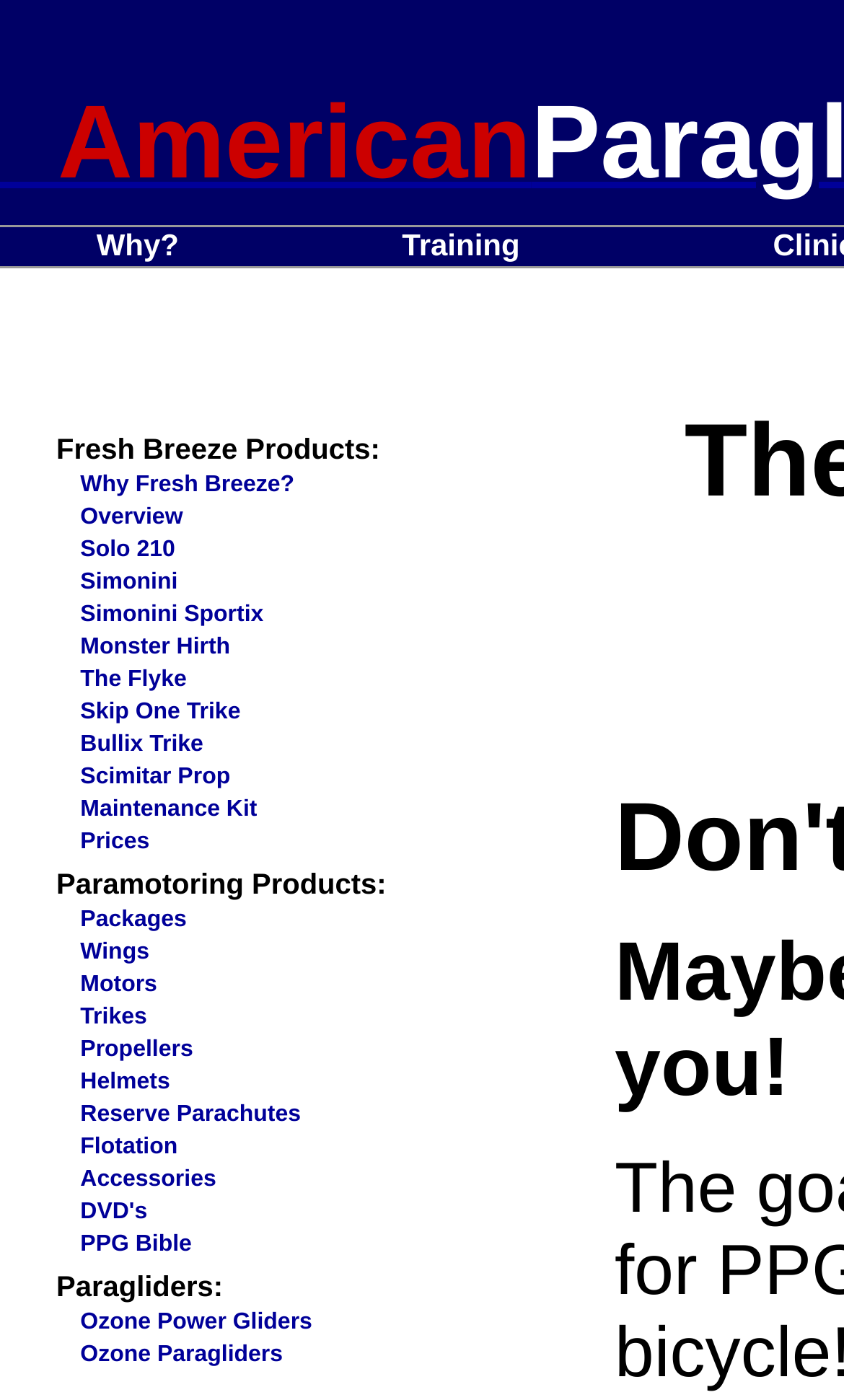Bounding box coordinates should be in the format (top-left x, top-left y, bottom-right x, bottom-right y) and all values should be floating point numbers between 0 and 1. Determine the bounding box coordinate for the UI element described as: Ozone Power Gliders

[0.095, 0.935, 0.37, 0.953]